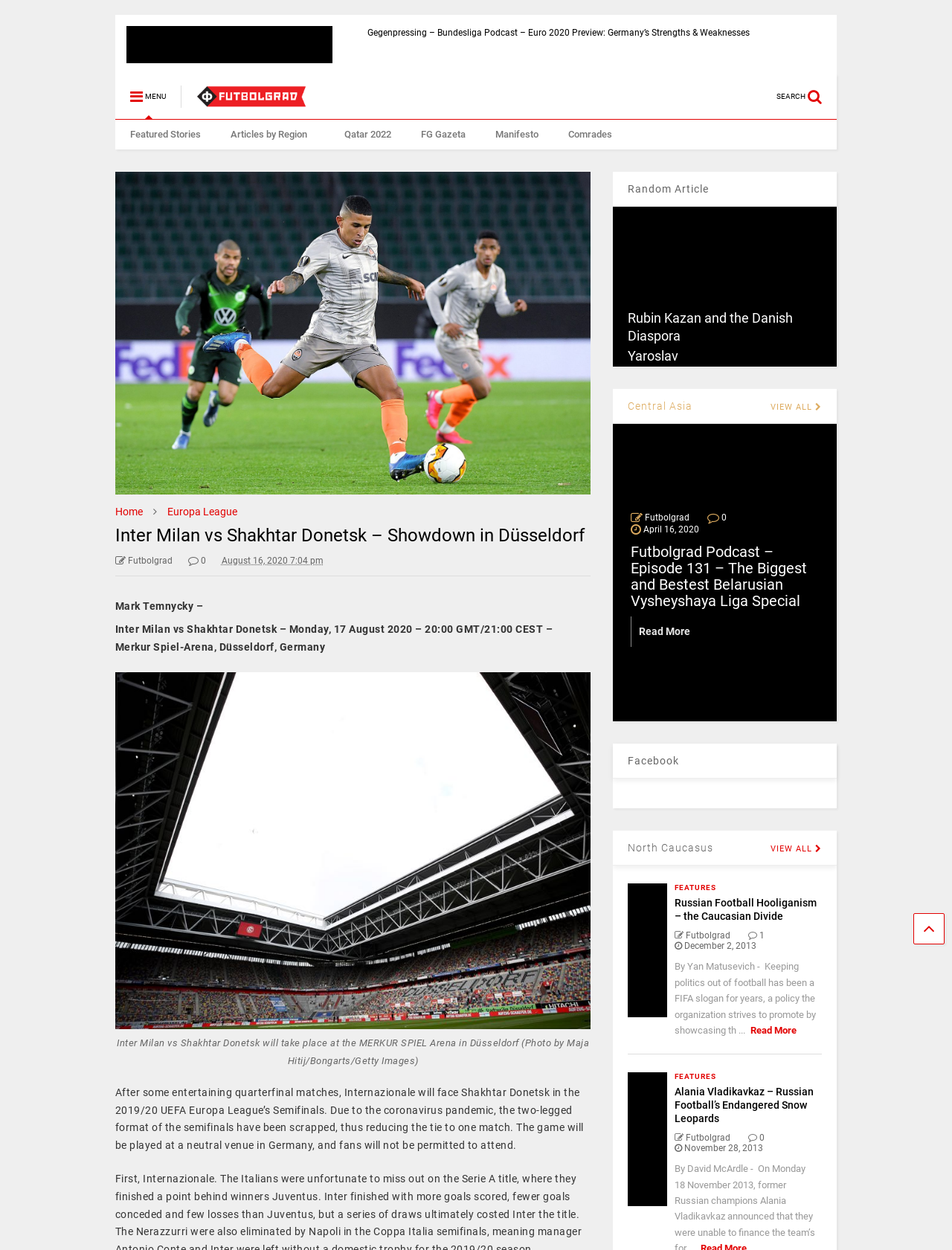Pinpoint the bounding box coordinates for the area that should be clicked to perform the following instruction: "Click on the 'Gegenpressing – Bundesliga Podcast – Euro 2020 Preview: Germany’s Strengths & Weaknesses' link".

[0.133, 0.021, 0.349, 0.051]